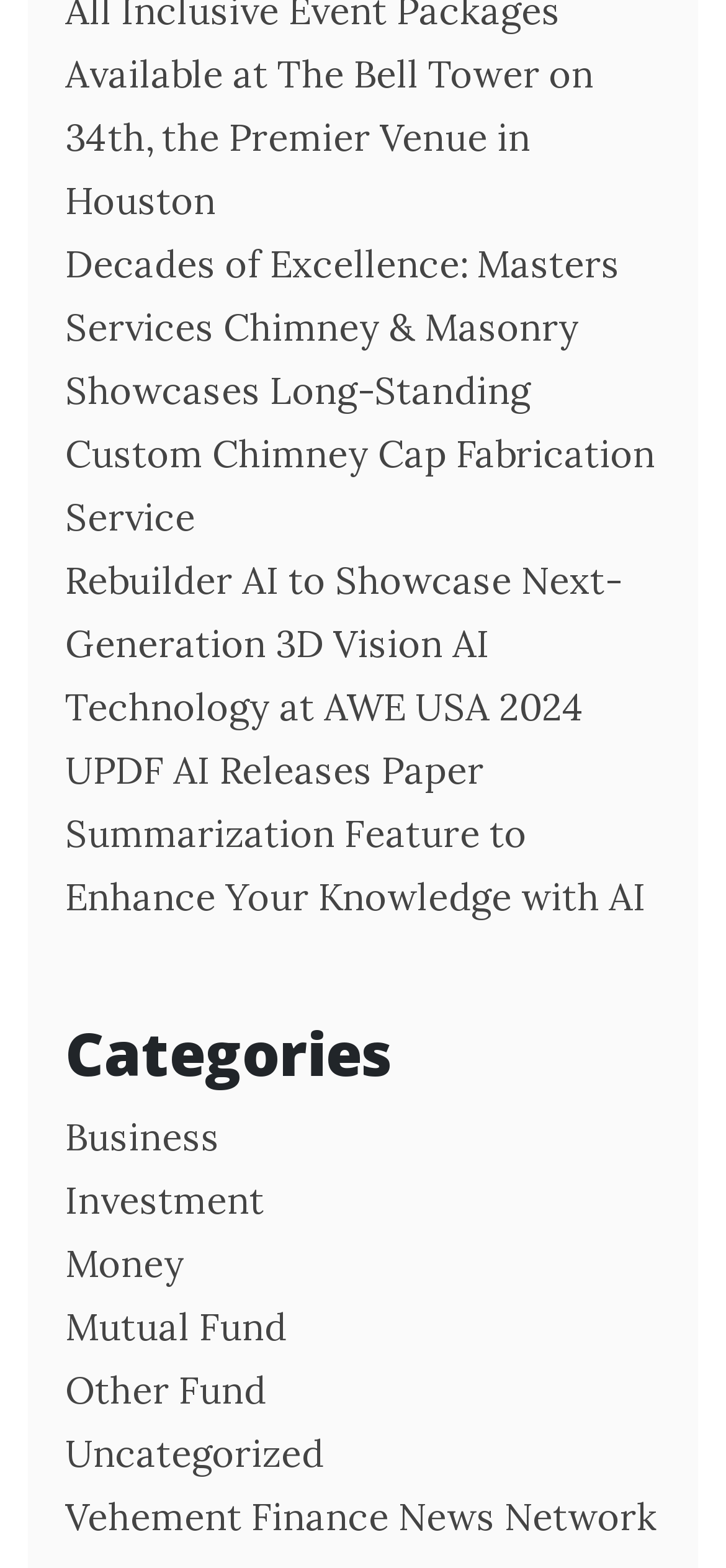How many categories are listed?
Refer to the image and provide a one-word or short phrase answer.

7